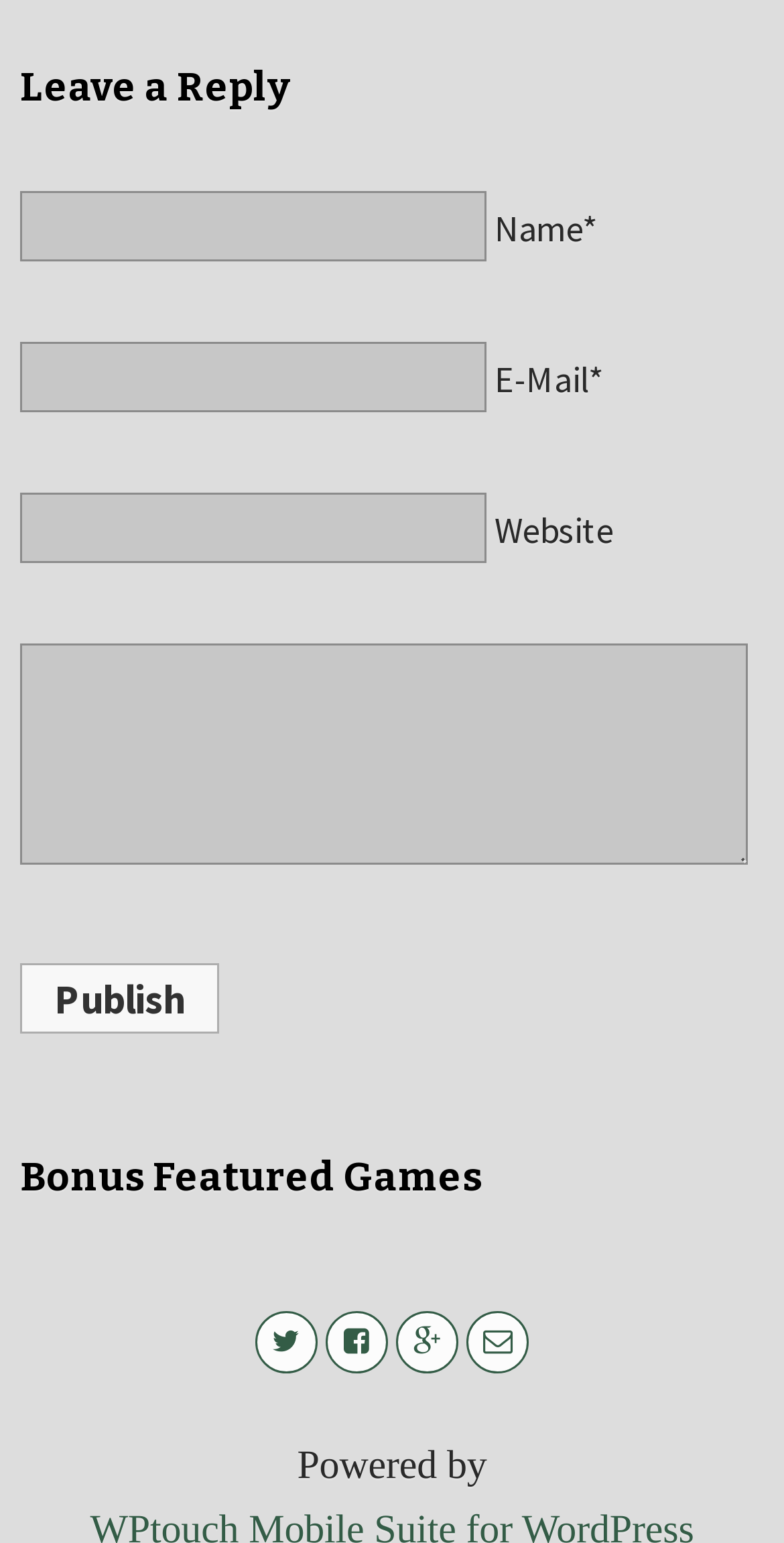Please identify the bounding box coordinates of the element's region that should be clicked to execute the following instruction: "Input your email". The bounding box coordinates must be four float numbers between 0 and 1, i.e., [left, top, right, bottom].

[0.026, 0.221, 0.621, 0.267]